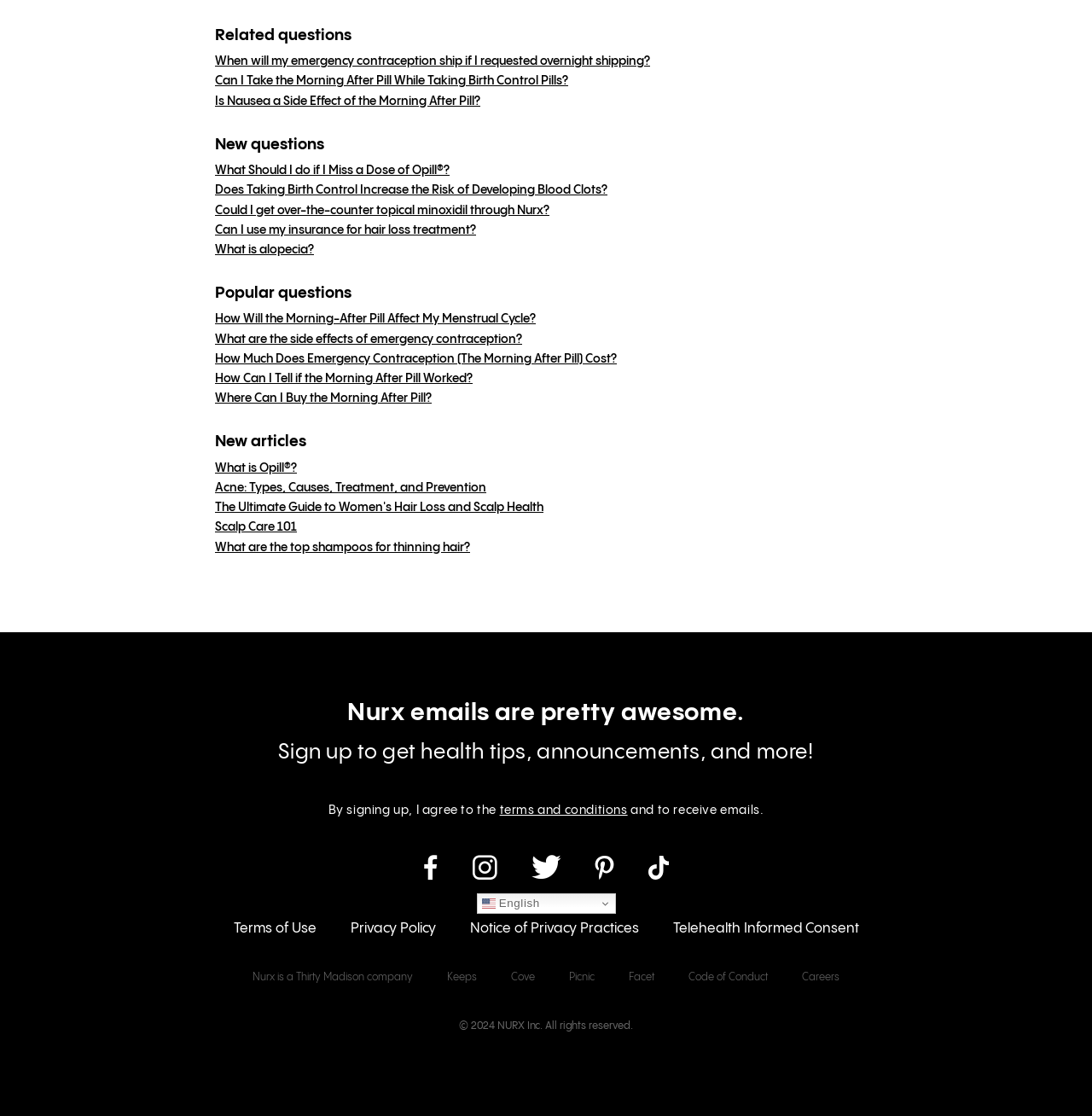Identify the bounding box of the UI element that matches this description: "Notice of Privacy Practices".

[0.43, 0.825, 0.585, 0.838]